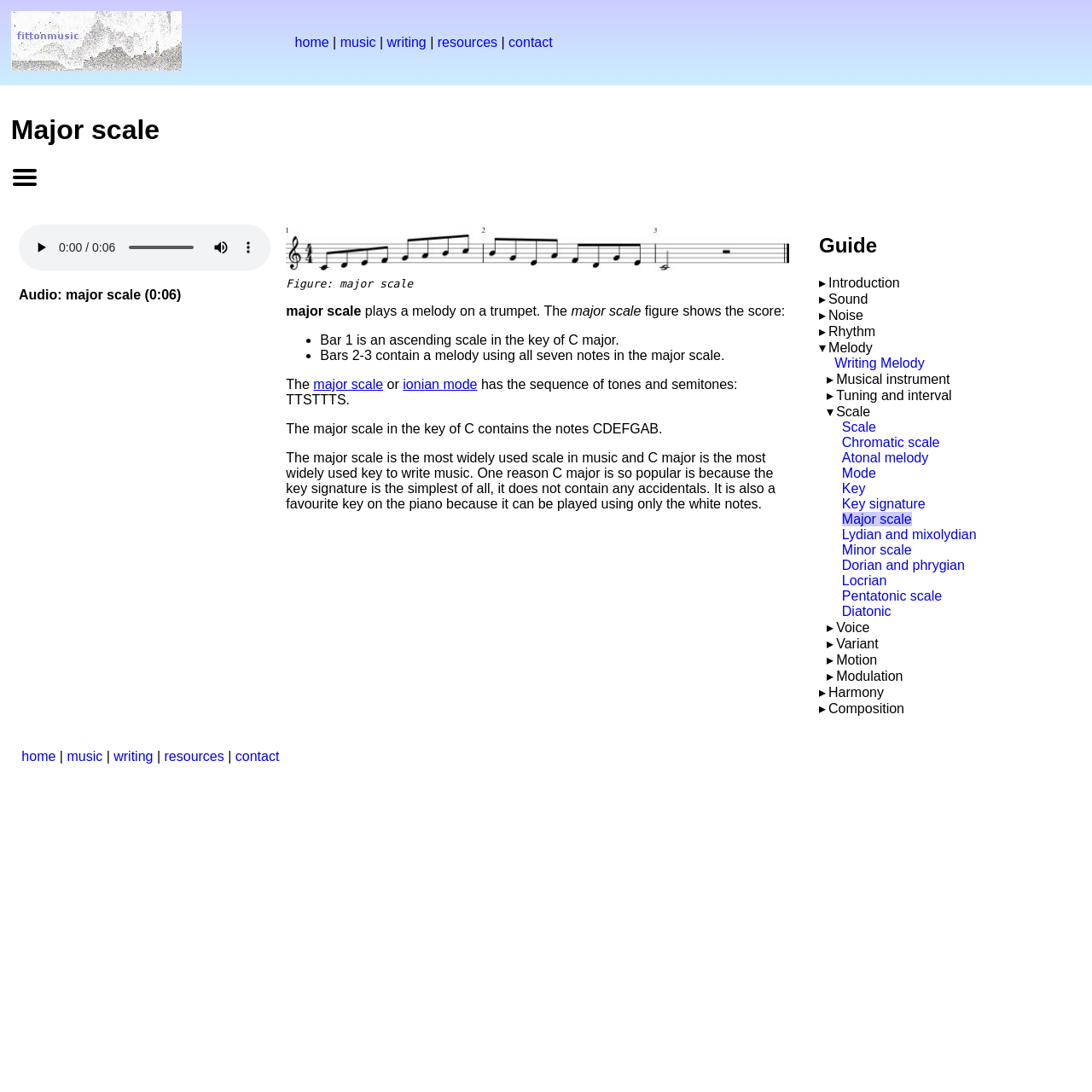What is the key of the major scale mentioned?
Please provide a single word or phrase as your answer based on the screenshot.

C major